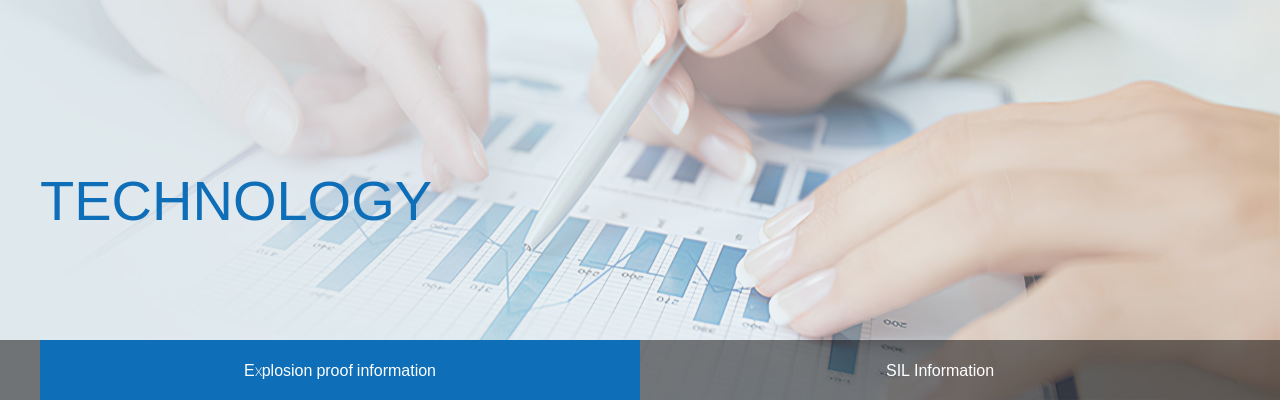How many clickable sections are below the chart?
Answer the question with a single word or phrase derived from the image.

Two